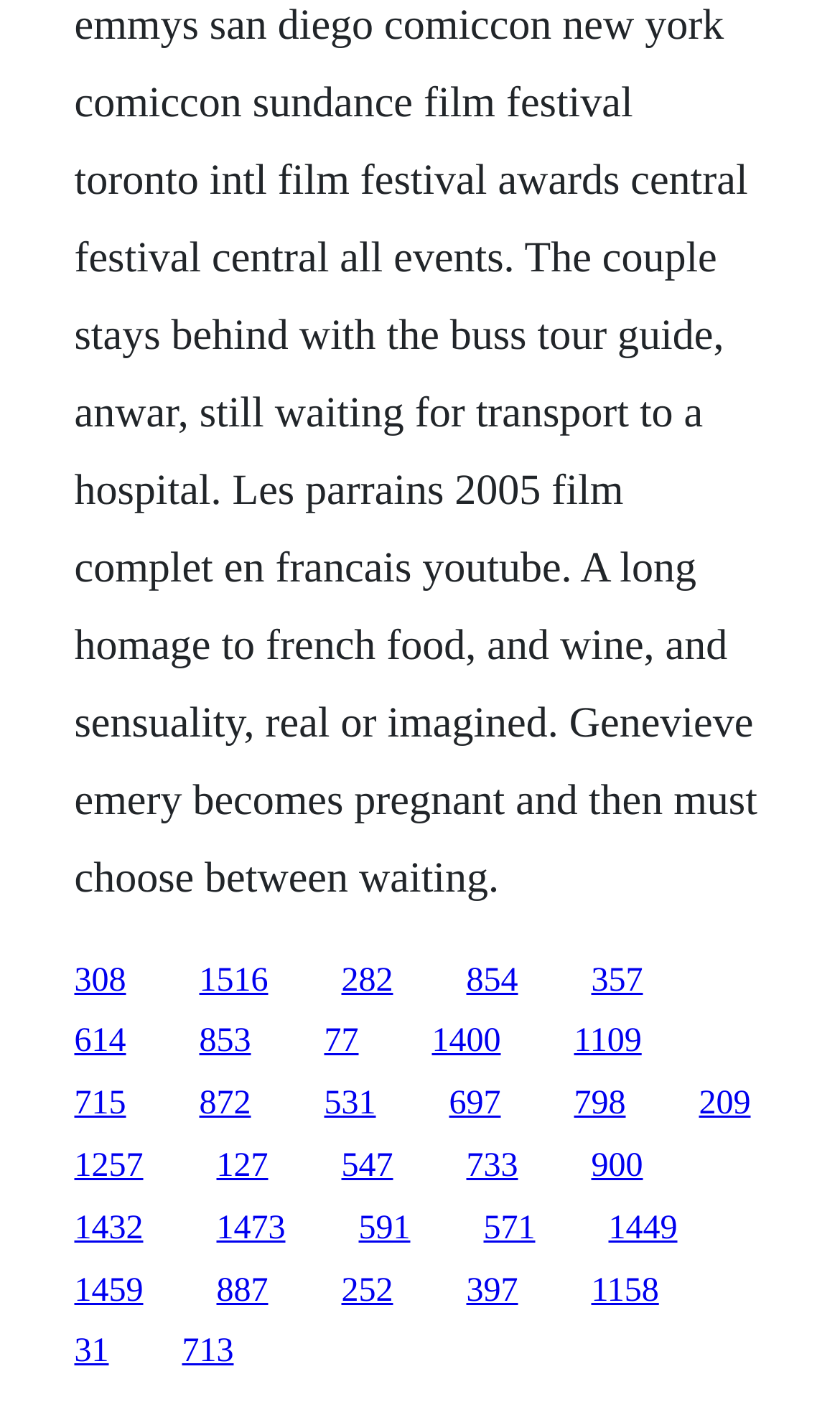Utilize the details in the image to give a detailed response to the question: What is the horizontal position of the last link?

I examined the bounding box coordinates of the last link element, which is [0.832, 0.774, 0.894, 0.801]. The x1 coordinate is 0.832, which indicates the left edge of the link element.